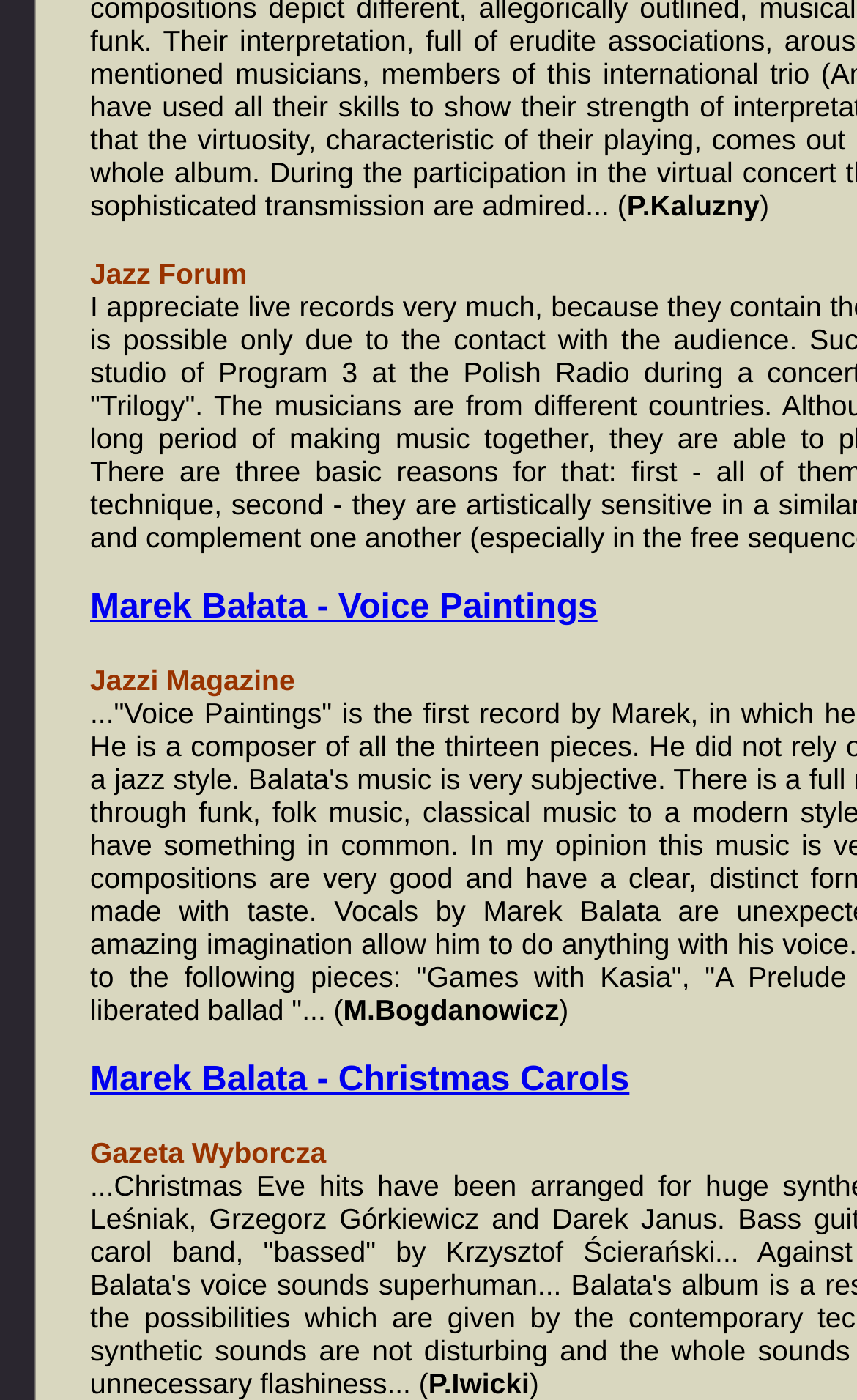By analyzing the image, answer the following question with a detailed response: Who is the author of Voice Paintings?

I found the link 'Marek Bałata - Voice Paintings' on the webpage, which suggests that Marek Bałata is the author of Voice Paintings.